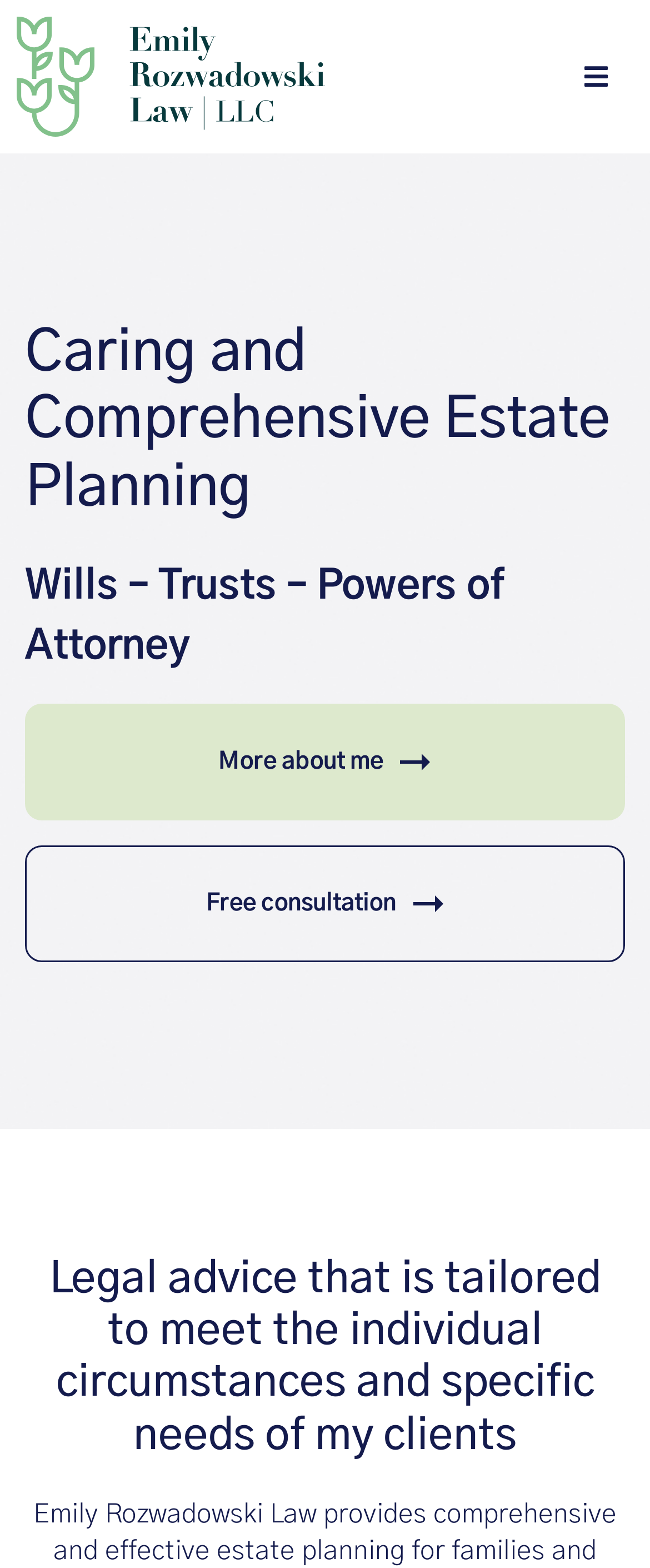Where is the law firm located?
Answer the question in a detailed and comprehensive manner.

Although the webpage does not explicitly mention the location, I can infer that the law firm is located in Chicago and Highland Park based on the meta description, which mentions these locations. This suggests that the law firm serves clients in these areas.